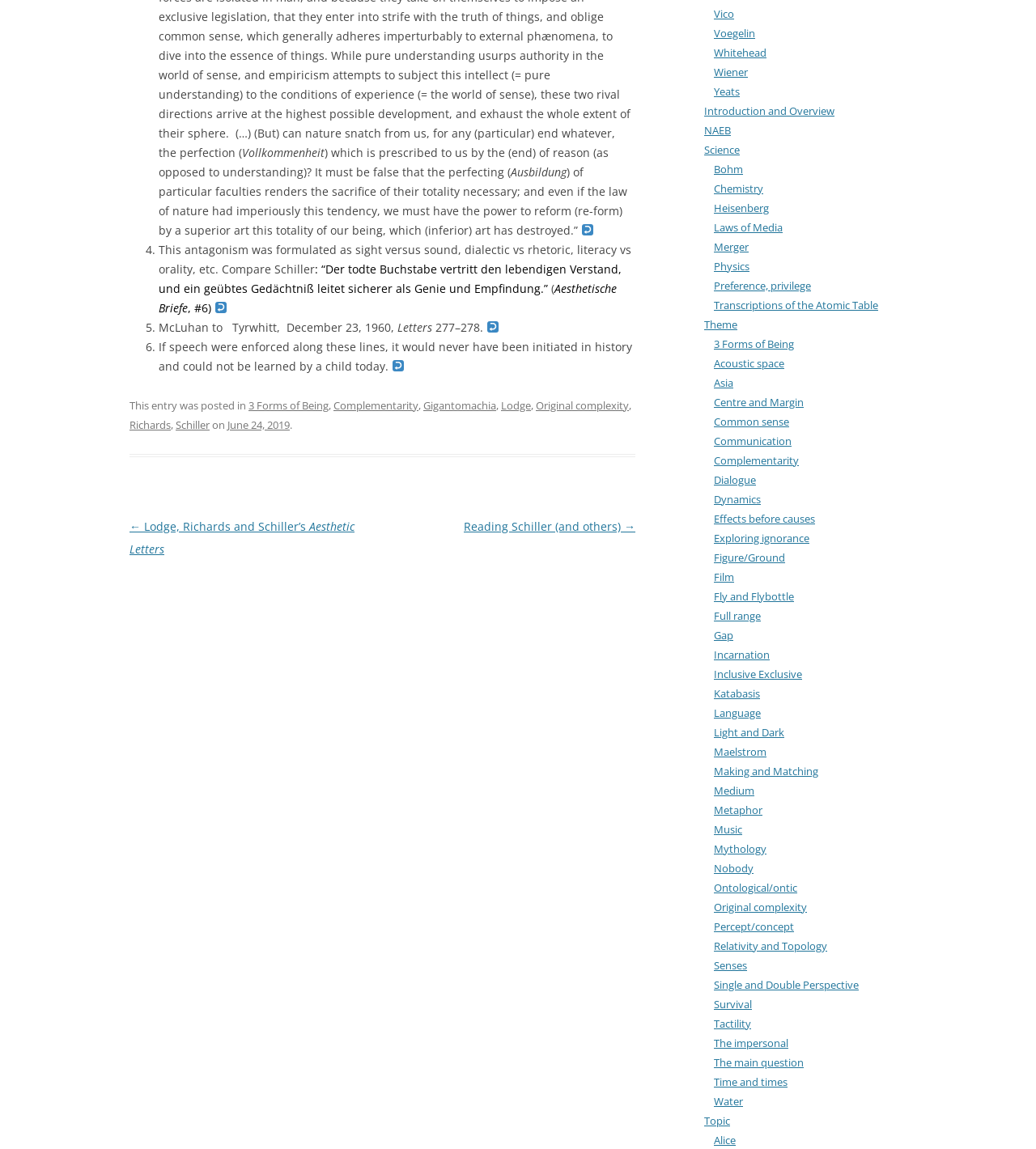Select the bounding box coordinates of the element I need to click to carry out the following instruction: "Click on the link 'Schiller'".

[0.17, 0.363, 0.202, 0.376]